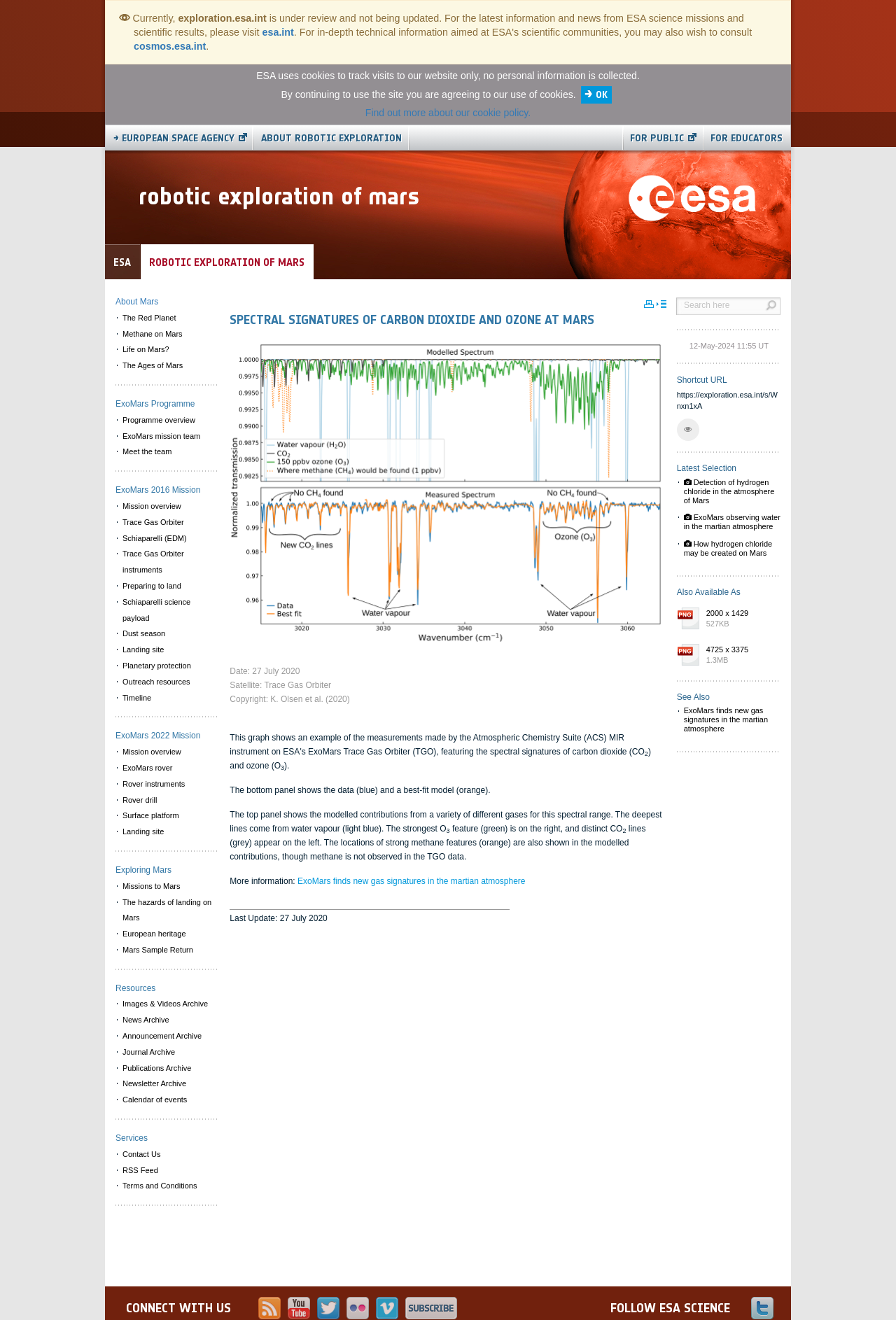Please provide the bounding box coordinates for the element that needs to be clicked to perform the instruction: "Check the copyright information". The coordinates must consist of four float numbers between 0 and 1, formatted as [left, top, right, bottom].

[0.257, 0.526, 0.39, 0.533]